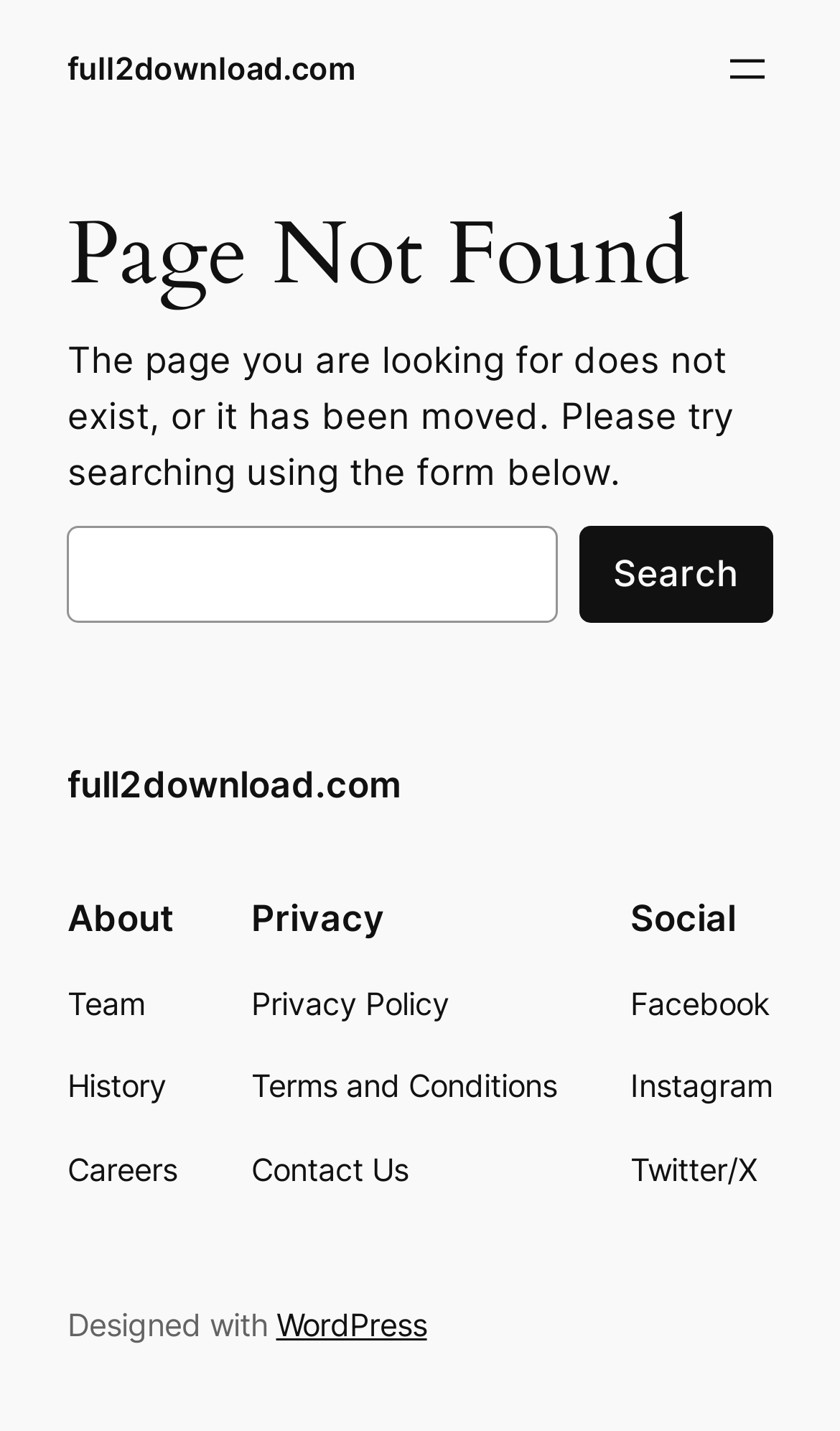What is the name of the website?
Use the information from the screenshot to give a comprehensive response to the question.

The name of the website is mentioned in the top-left corner of the webpage as a link, and it is also mentioned in the footer section of the webpage.